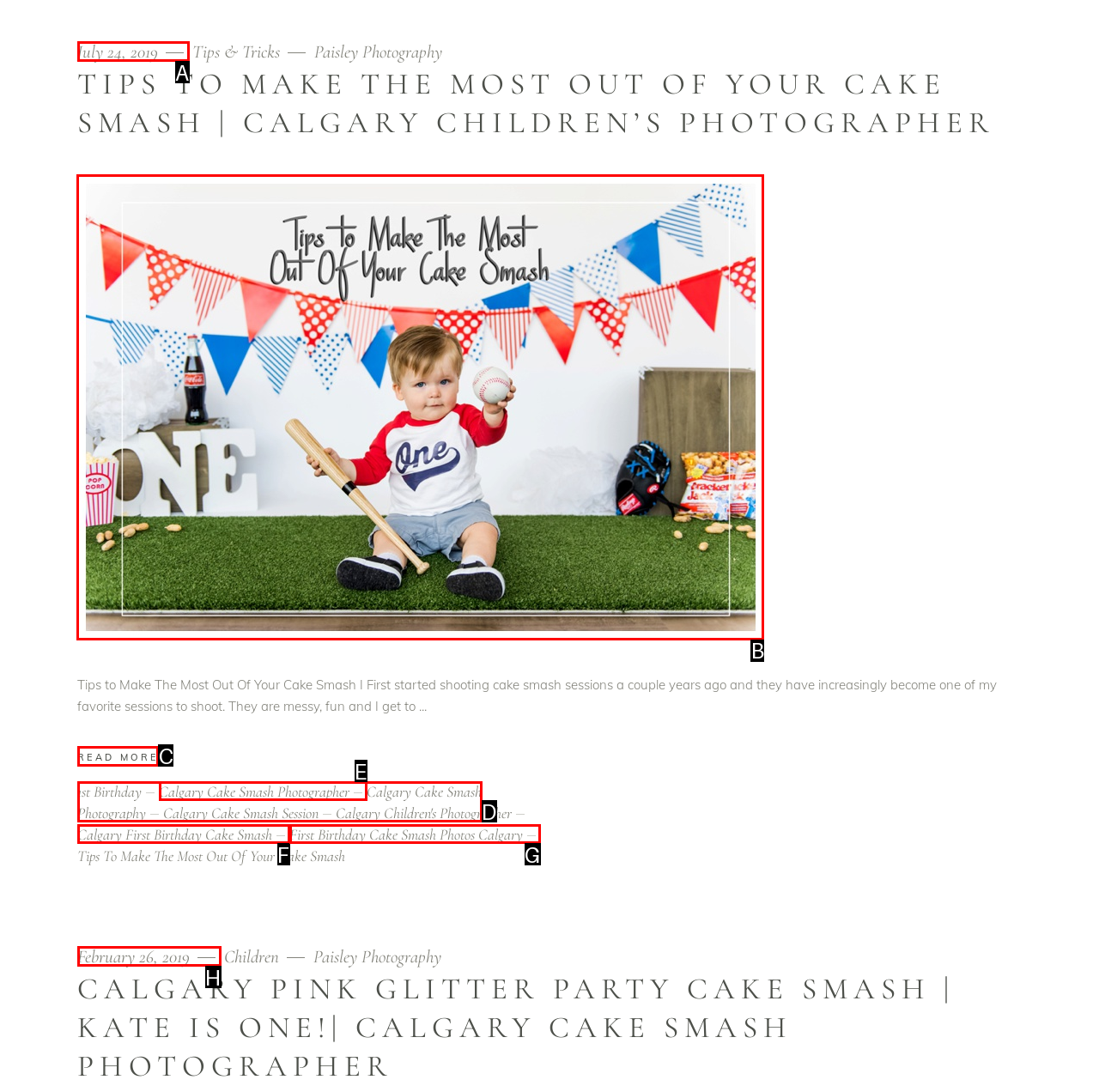Identify the correct HTML element to click to accomplish this task: View 'Tips to Make The Most Out Of Your Cake Smash' image
Respond with the letter corresponding to the correct choice.

B